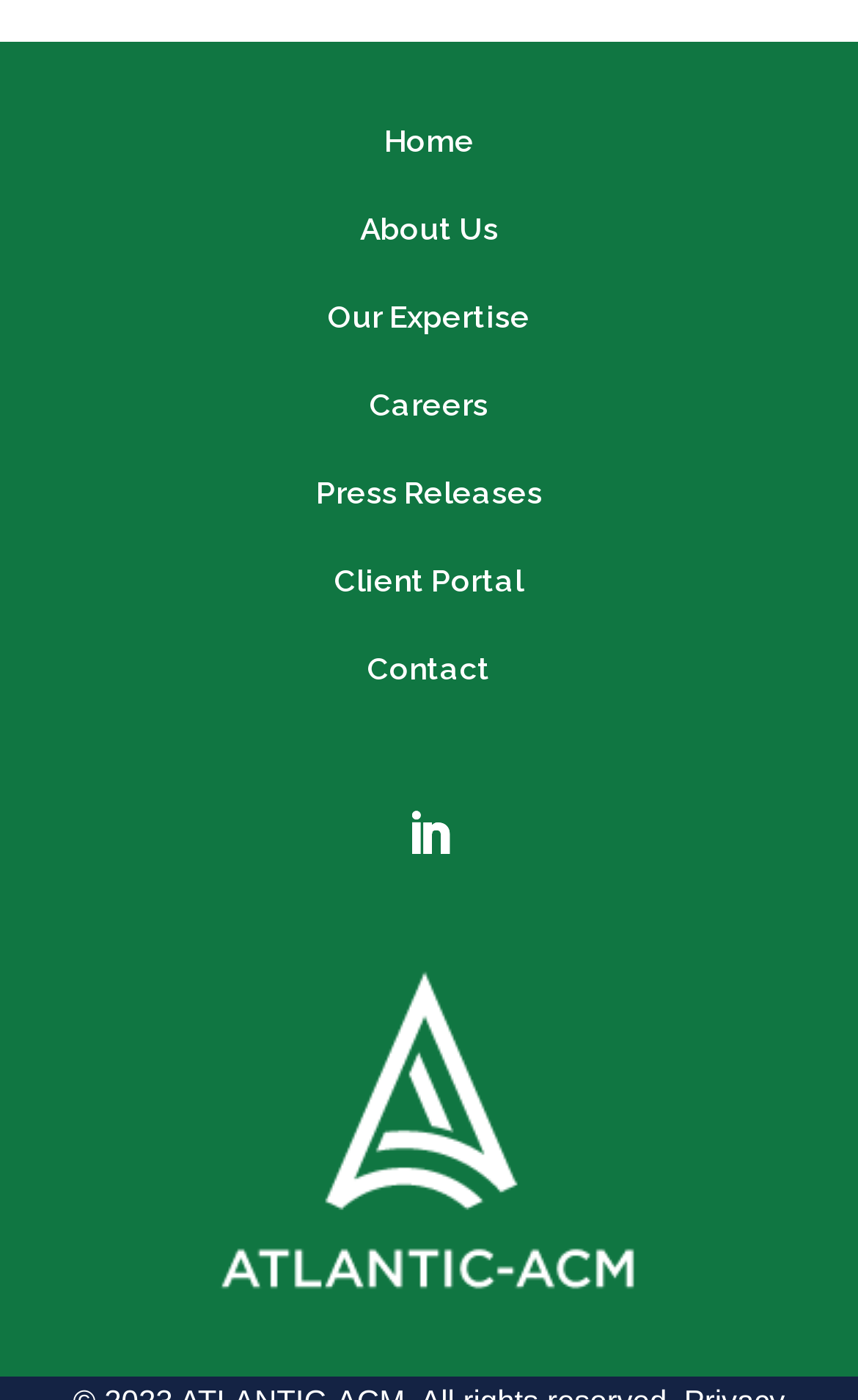Determine the bounding box coordinates for the area you should click to complete the following instruction: "Share on Facebook".

None